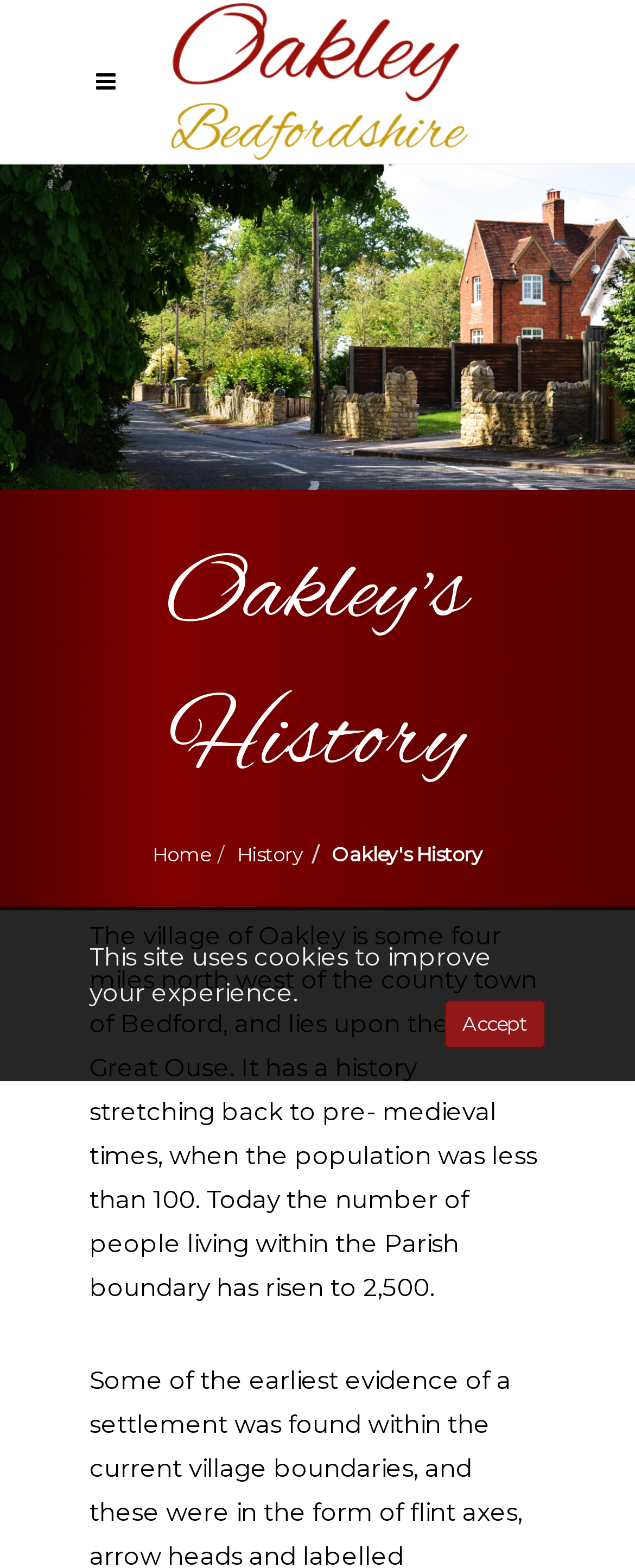Can you give a detailed response to the following question using the information from the image? What is the current population of Oakley?

The webpage states that 'the number of people living within the Parish boundary has risen to 2,500', indicating that the current population of Oakley is 2,500.